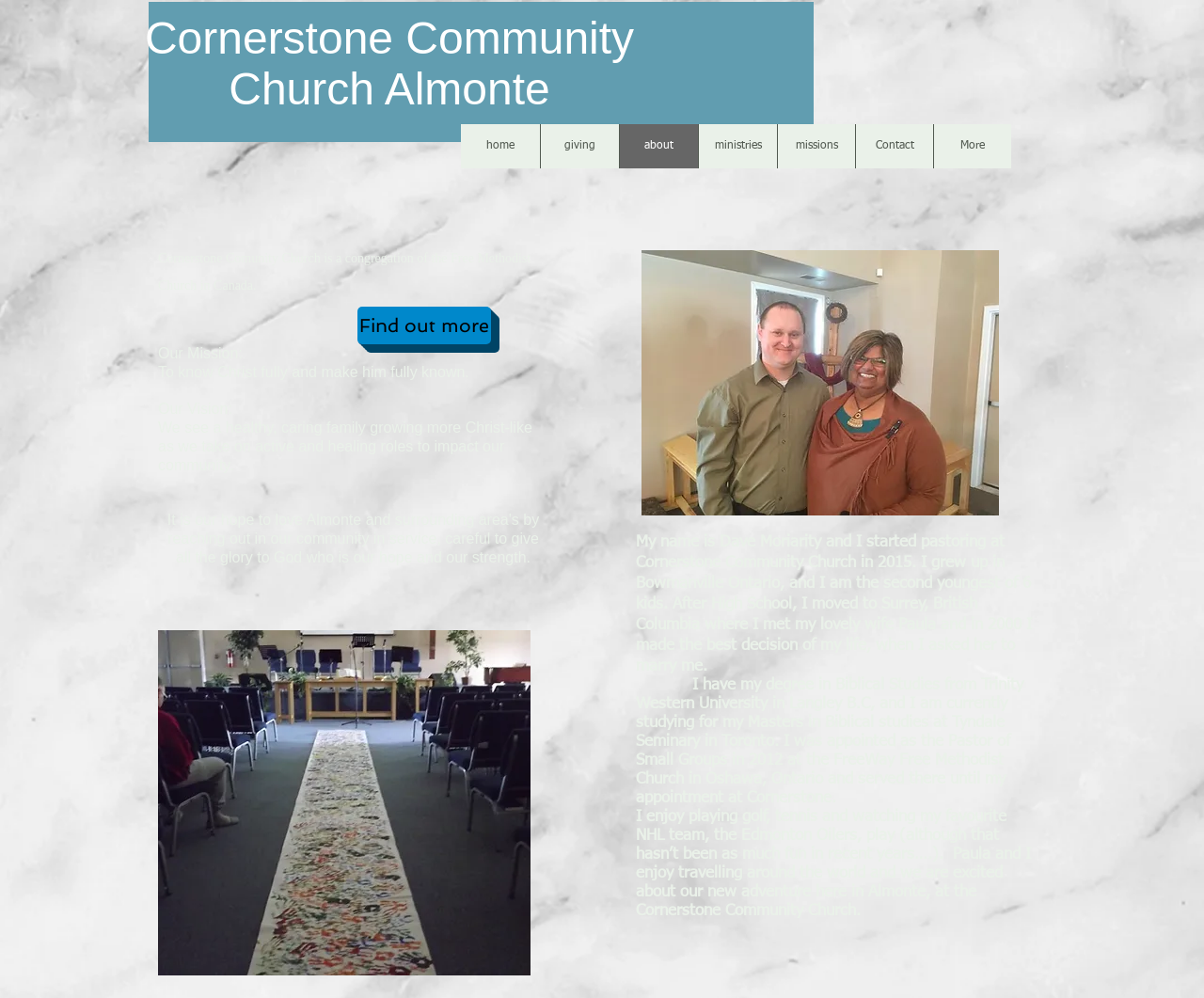Please identify the bounding box coordinates of the clickable element to fulfill the following instruction: "Click on the 'home' link". The coordinates should be four float numbers between 0 and 1, i.e., [left, top, right, bottom].

[0.383, 0.124, 0.448, 0.168]